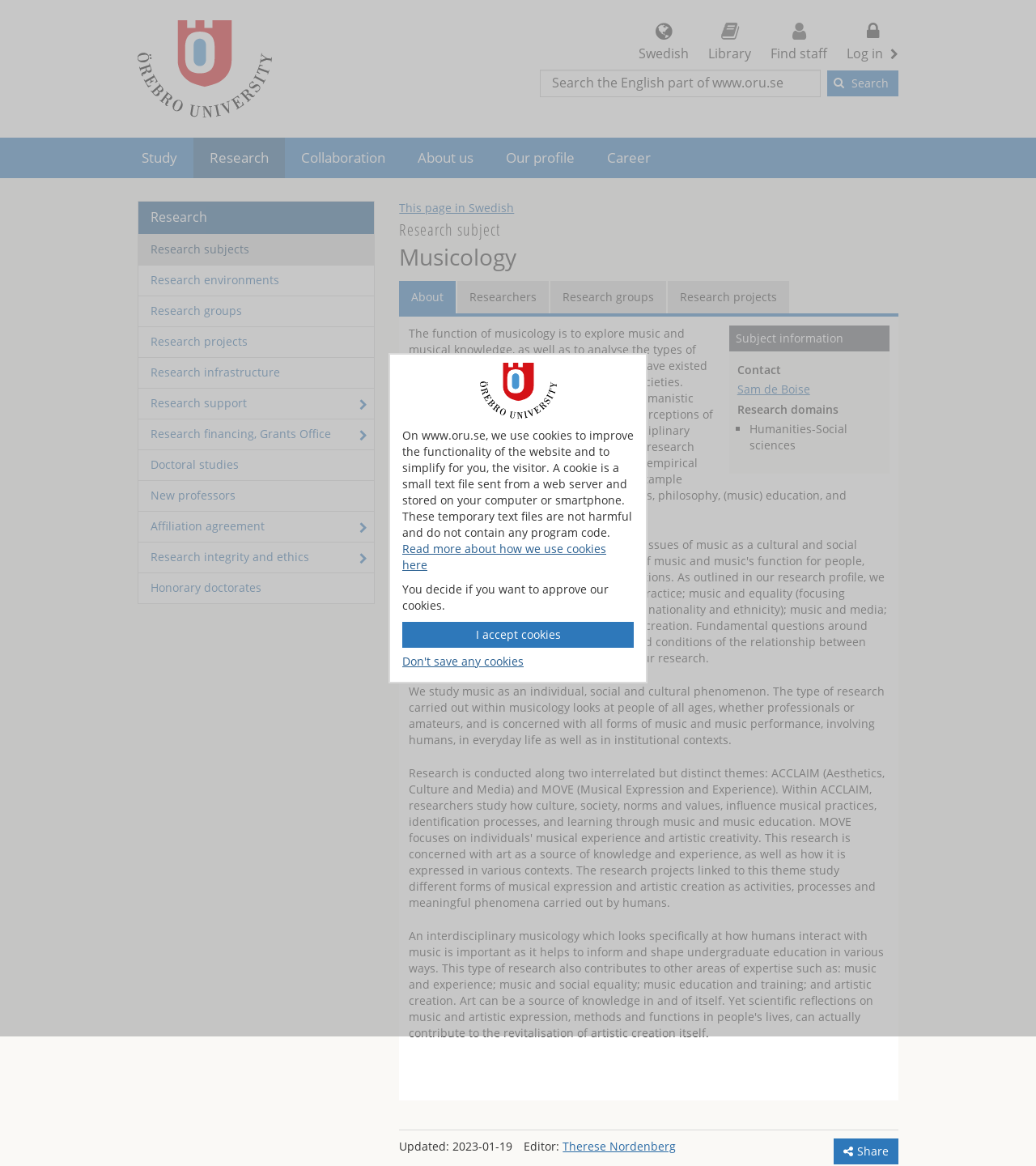Given the description of a UI element: "Library", identify the bounding box coordinates of the matching element in the webpage screenshot.

[0.68, 0.015, 0.729, 0.057]